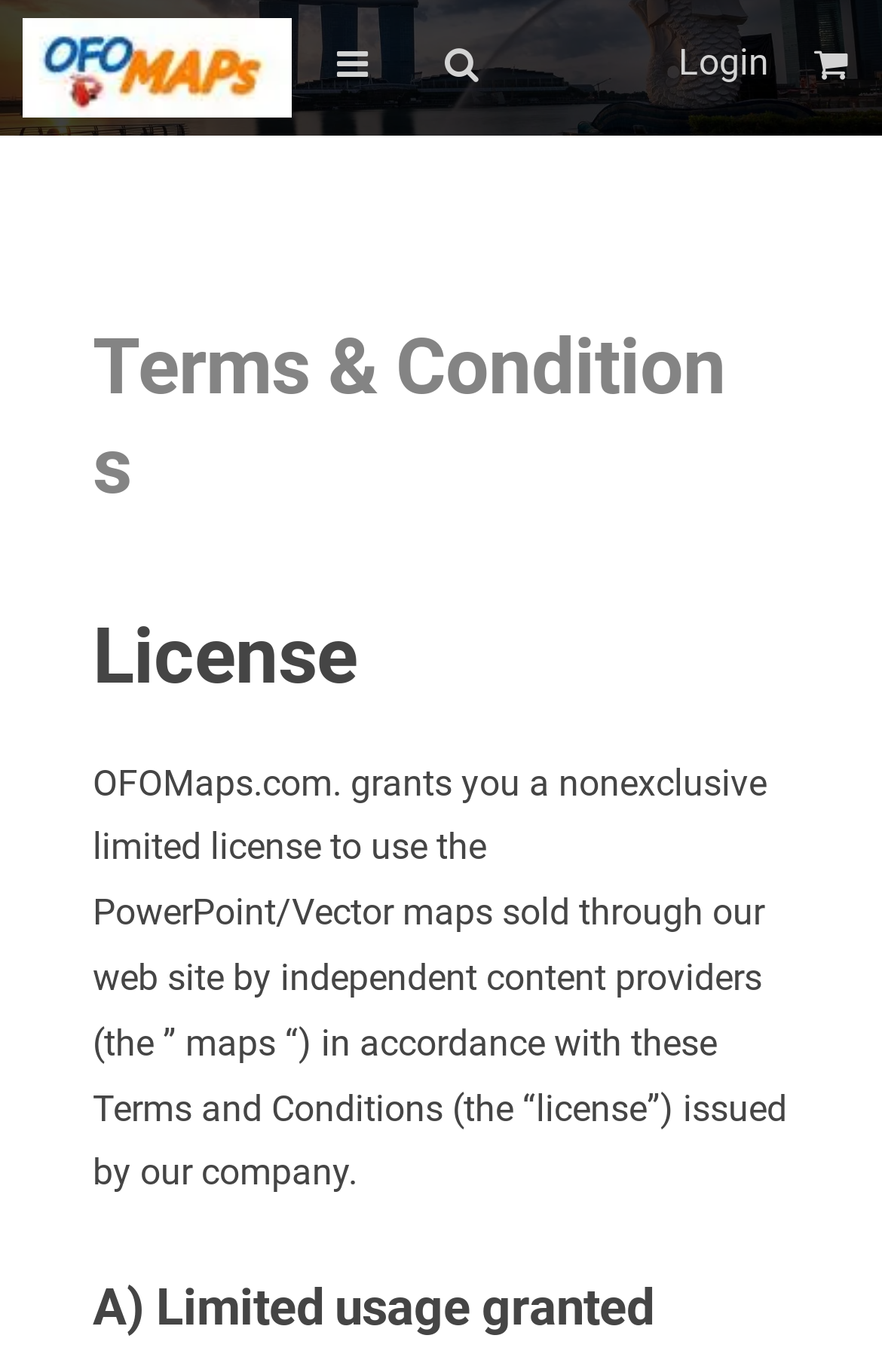What is the name of the website?
Using the image as a reference, give an elaborate response to the question.

The name of the website can be found in the top-left corner of the webpage, where the logo 'OFO Maps' is displayed as an image and also as a link.